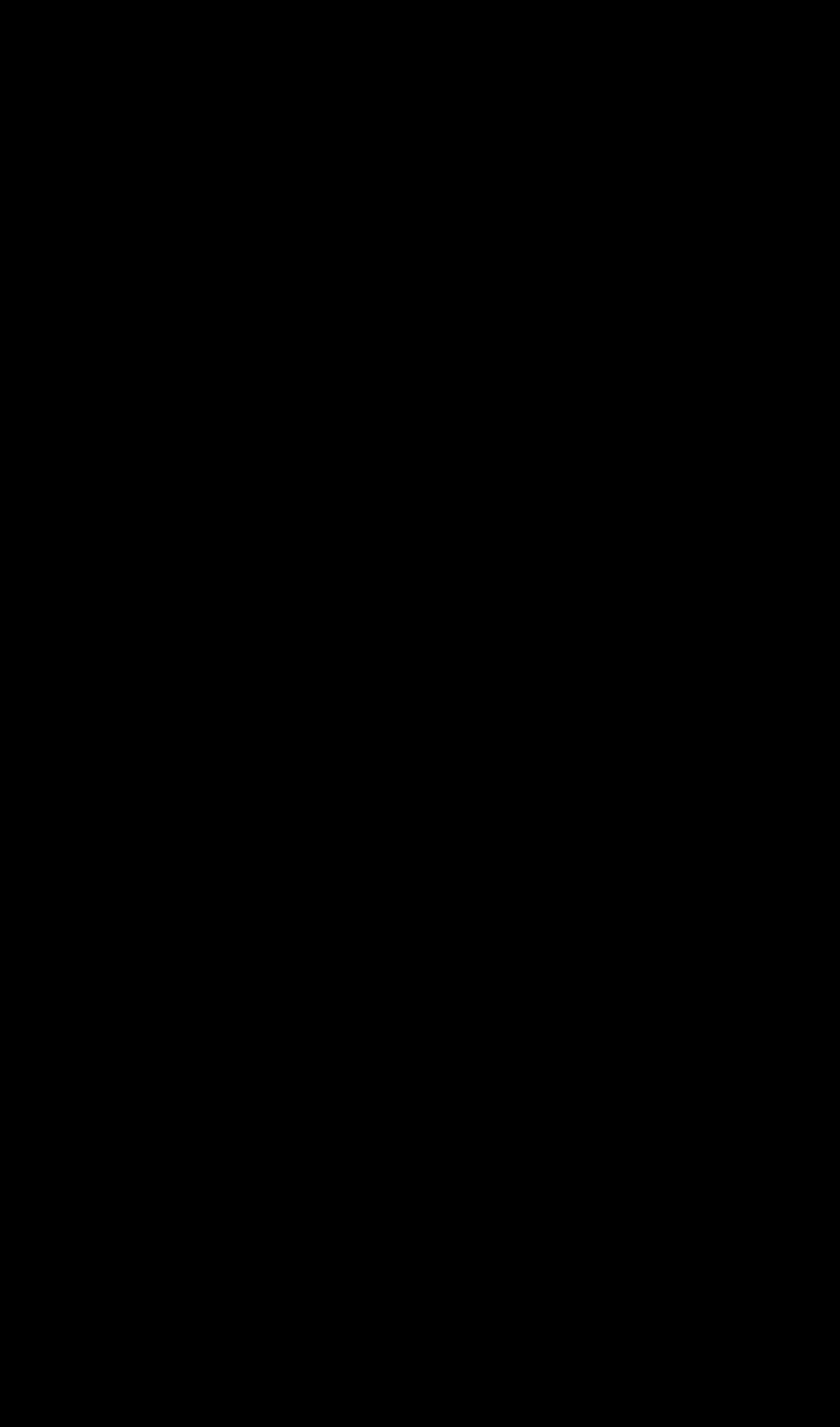Identify the bounding box coordinates of the clickable region to carry out the given instruction: "View shipping policy".

[0.103, 0.117, 0.897, 0.185]